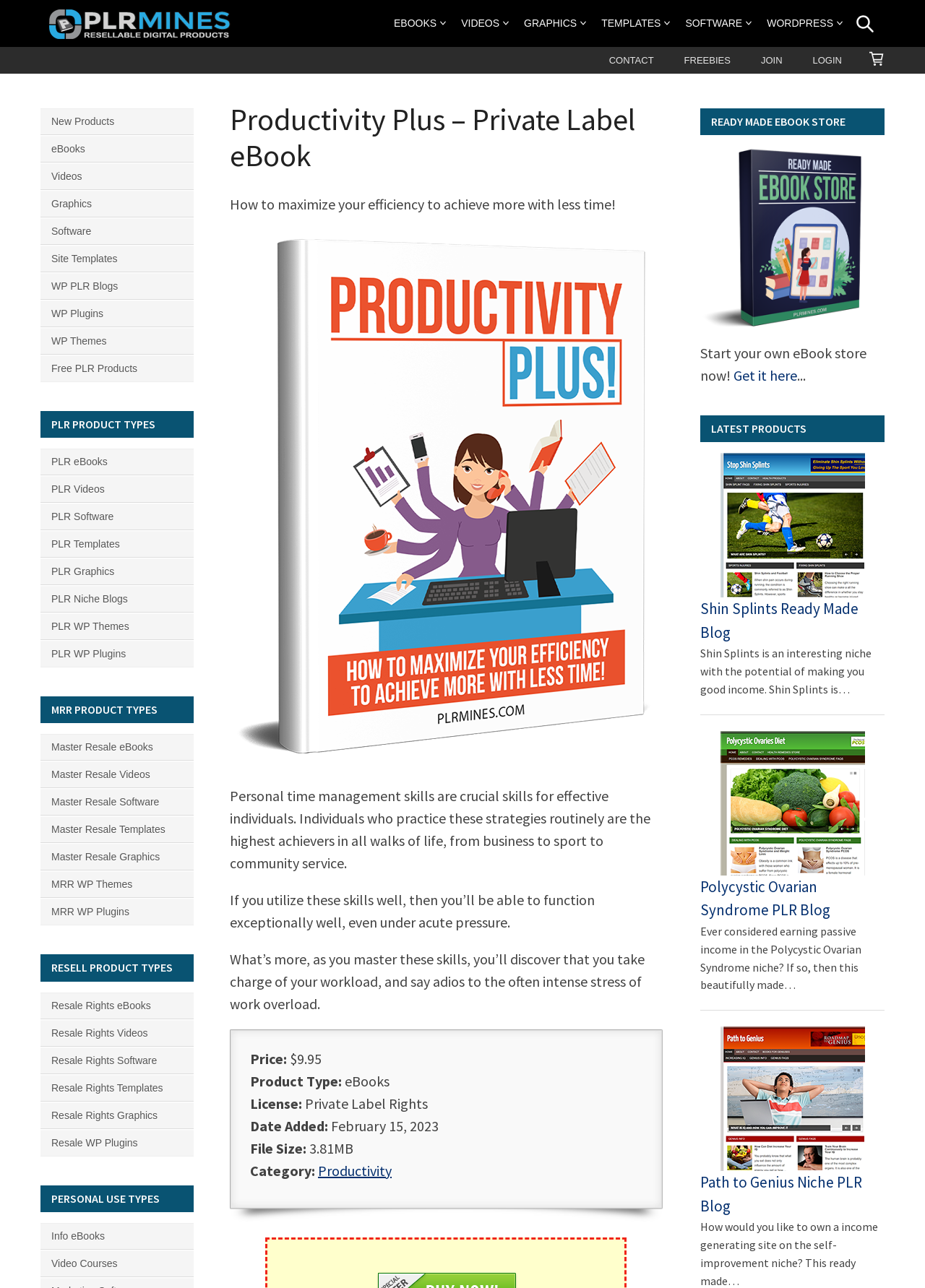Find the bounding box coordinates of the element I should click to carry out the following instruction: "Browse the 'LATEST PRODUCTS' section".

[0.757, 0.323, 0.956, 0.343]